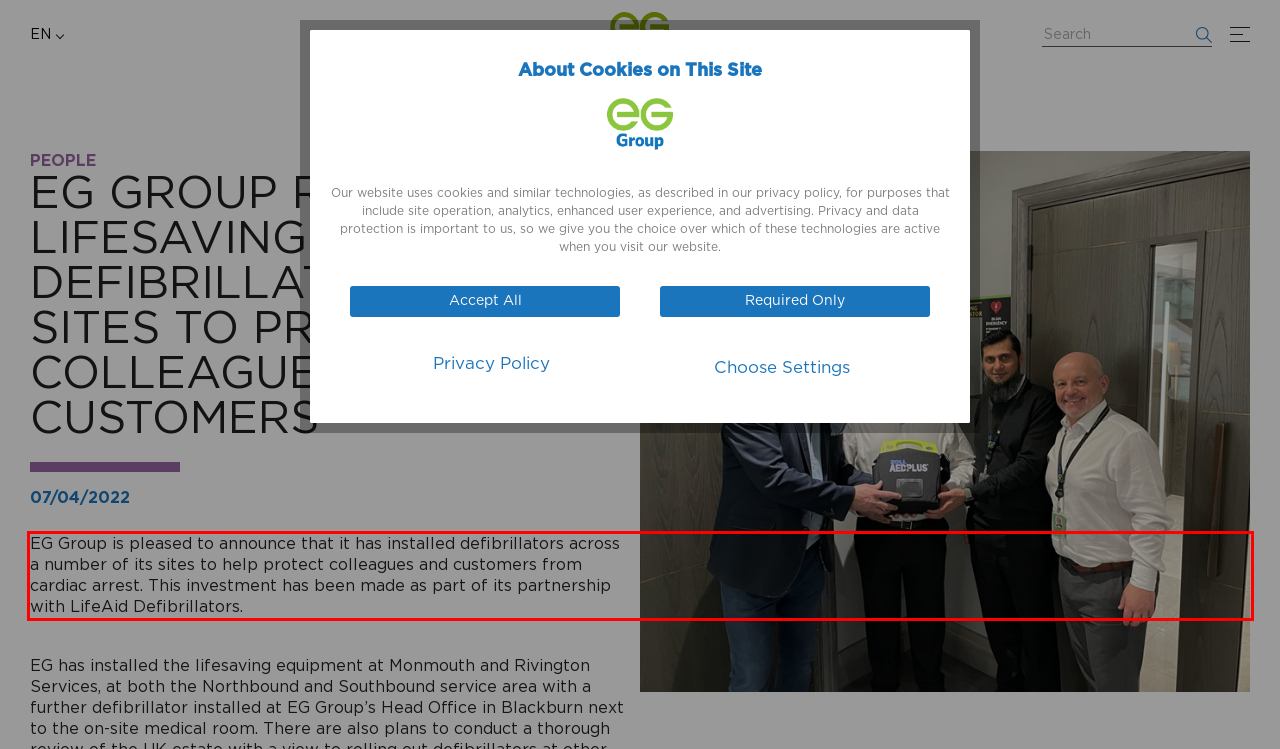Look at the webpage screenshot and recognize the text inside the red bounding box.

EG Group is pleased to announce that it has installed defibrillators across a number of its sites to help protect colleagues and customers from cardiac arrest. This investment has been made as part of its partnership with LifeAid Defibrillators.